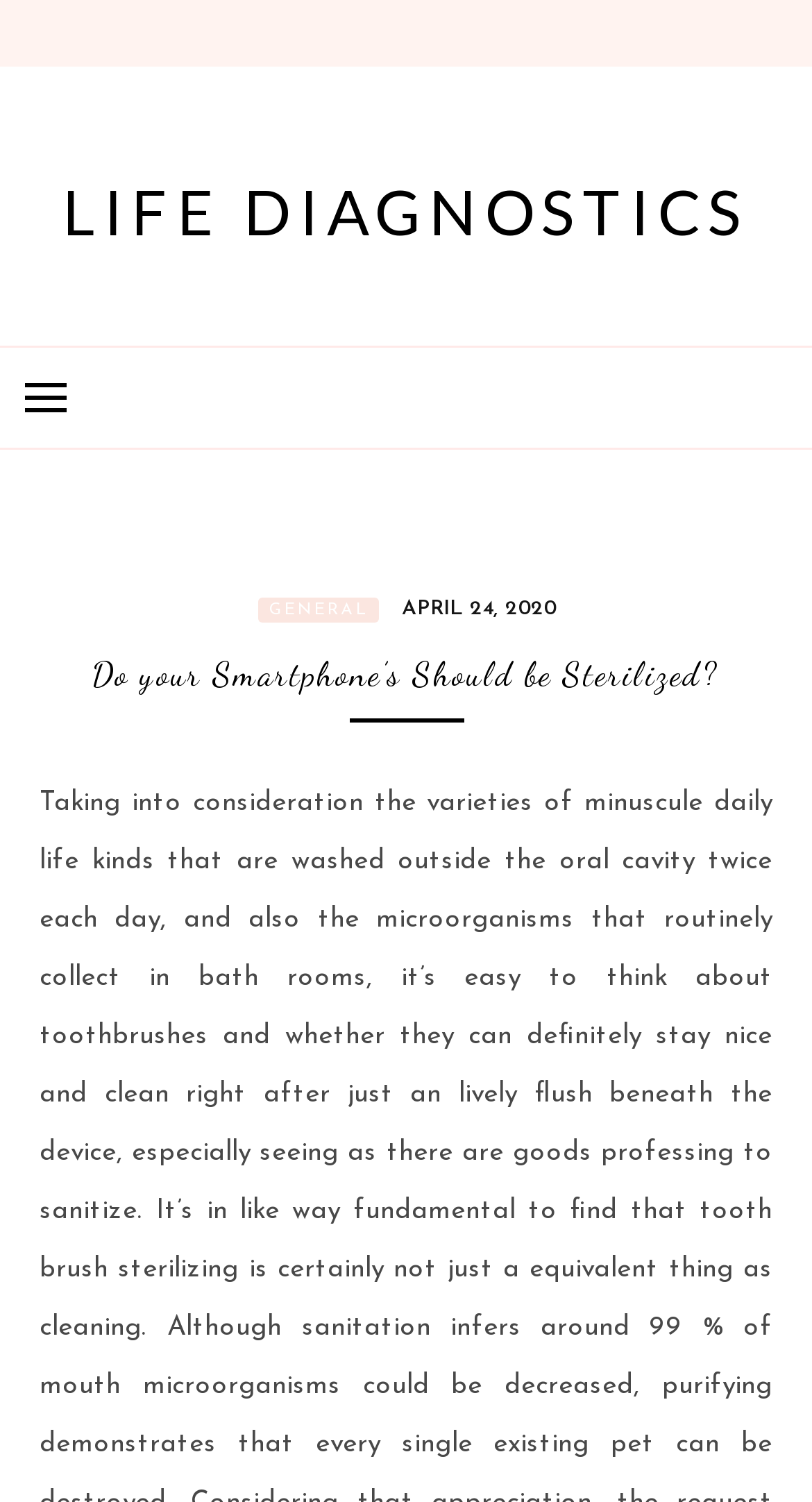Find the bounding box coordinates of the UI element according to this description: "Life diagnostics".

[0.077, 0.115, 0.923, 0.165]